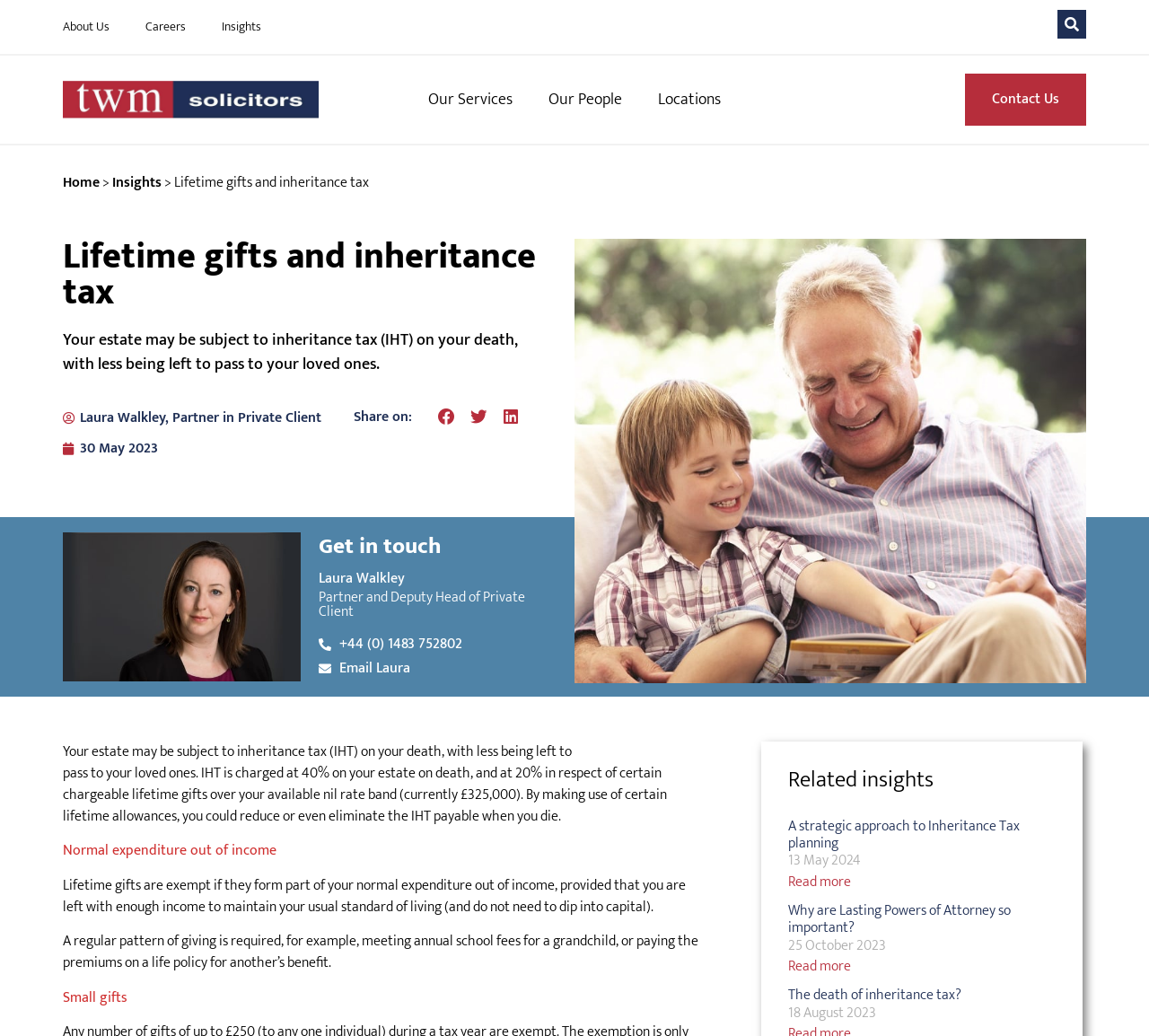Using the given description, provide the bounding box coordinates formatted as (top-left x, top-left y, bottom-right x, bottom-right y), with all values being floating point numbers between 0 and 1. Description: Email Laura

[0.277, 0.635, 0.402, 0.656]